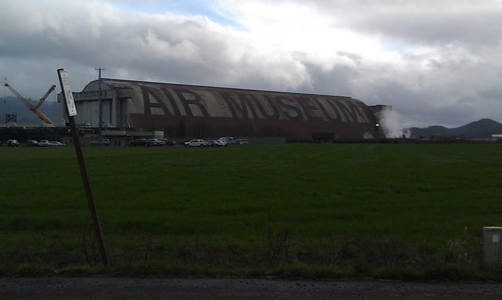Please answer the following question using a single word or phrase: 
What was the previous use of the site?

naval air station